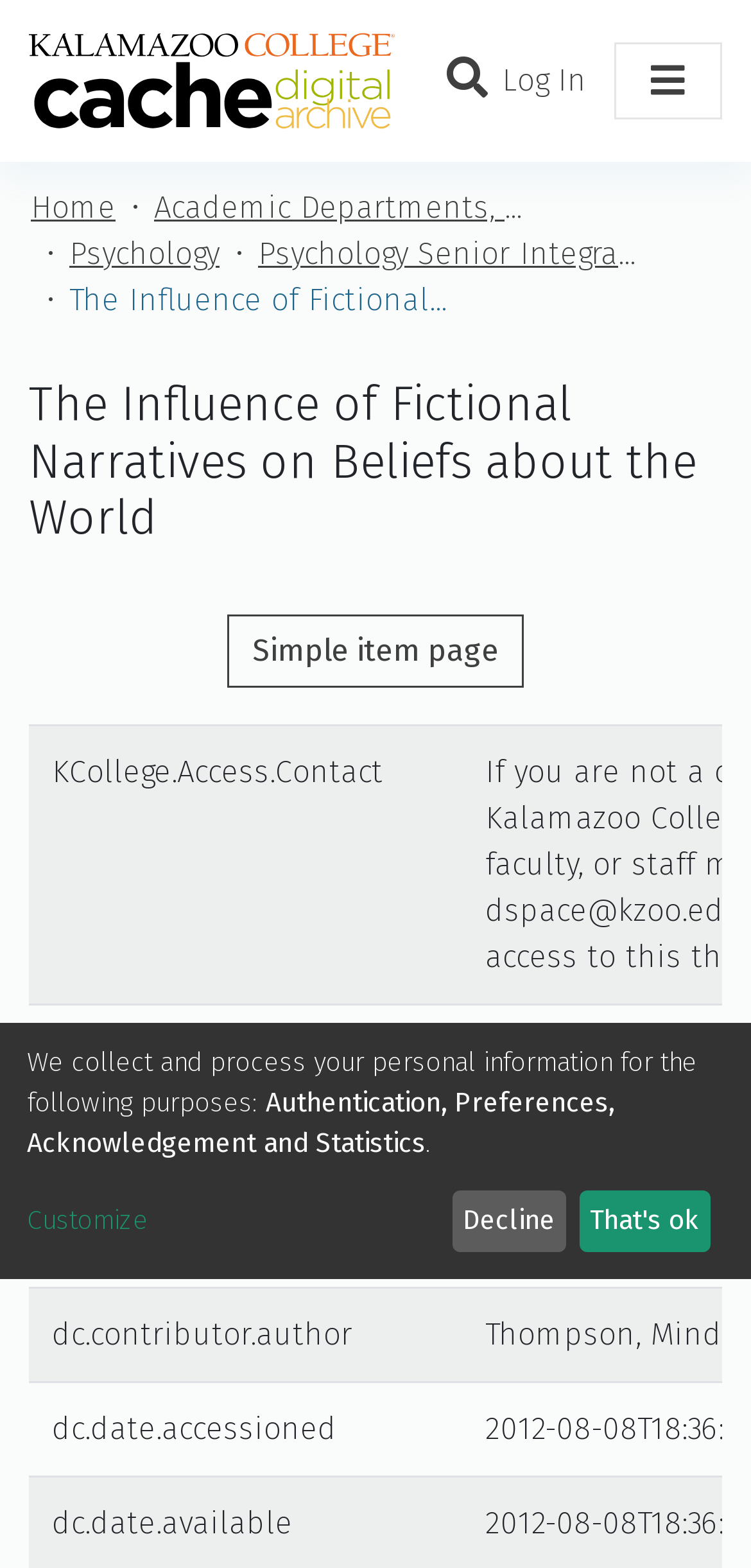Please answer the following question using a single word or phrase: 
What is the name of the repository?

Not specified